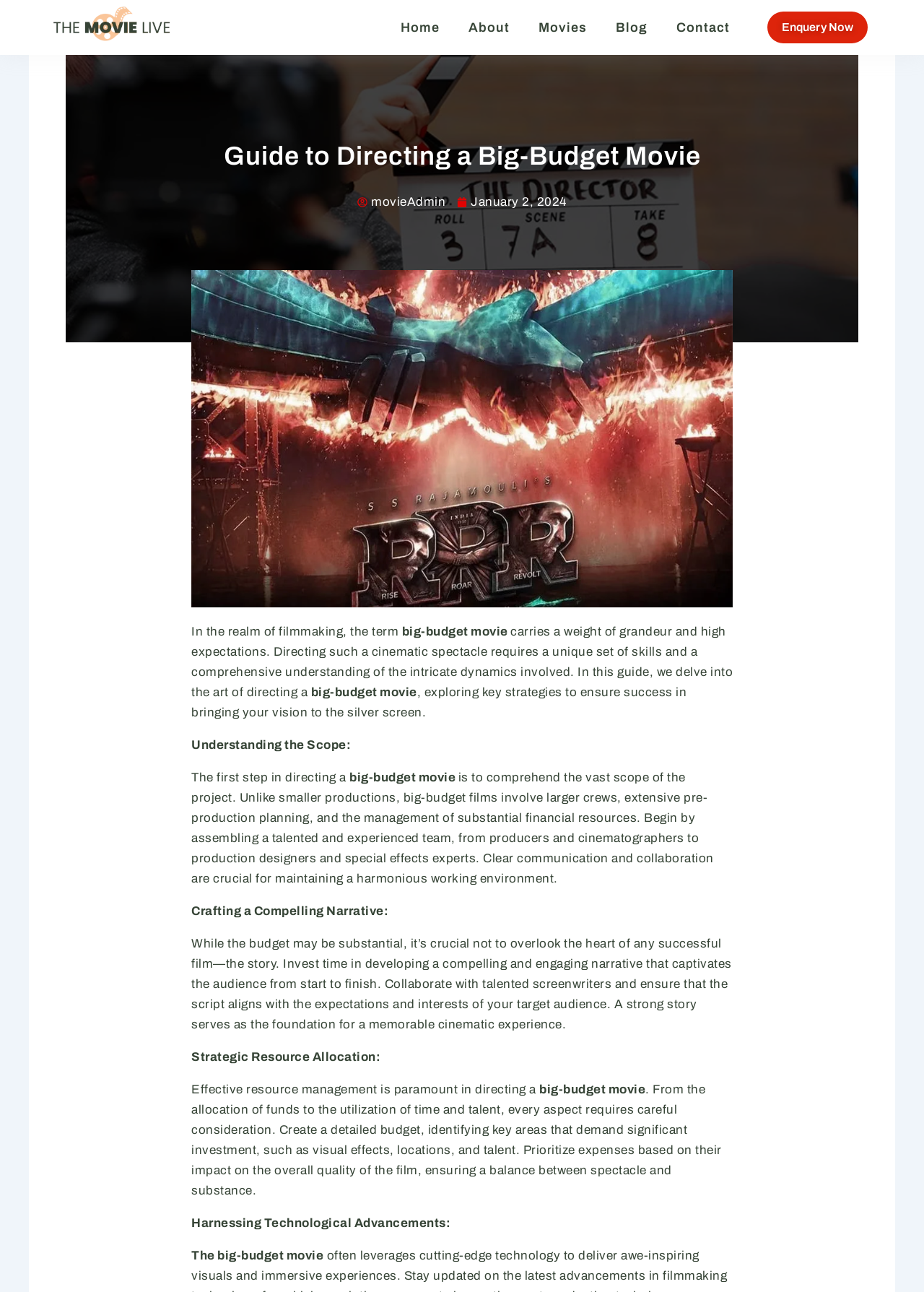Please examine the image and answer the question with a detailed explanation:
What is important for effective resource management?

According to the webpage, effective resource management in directing a big-budget movie requires careful consideration of every aspect, including the allocation of funds, utilization of time and talent, and prioritizing expenses based on their impact on the overall quality of the film.